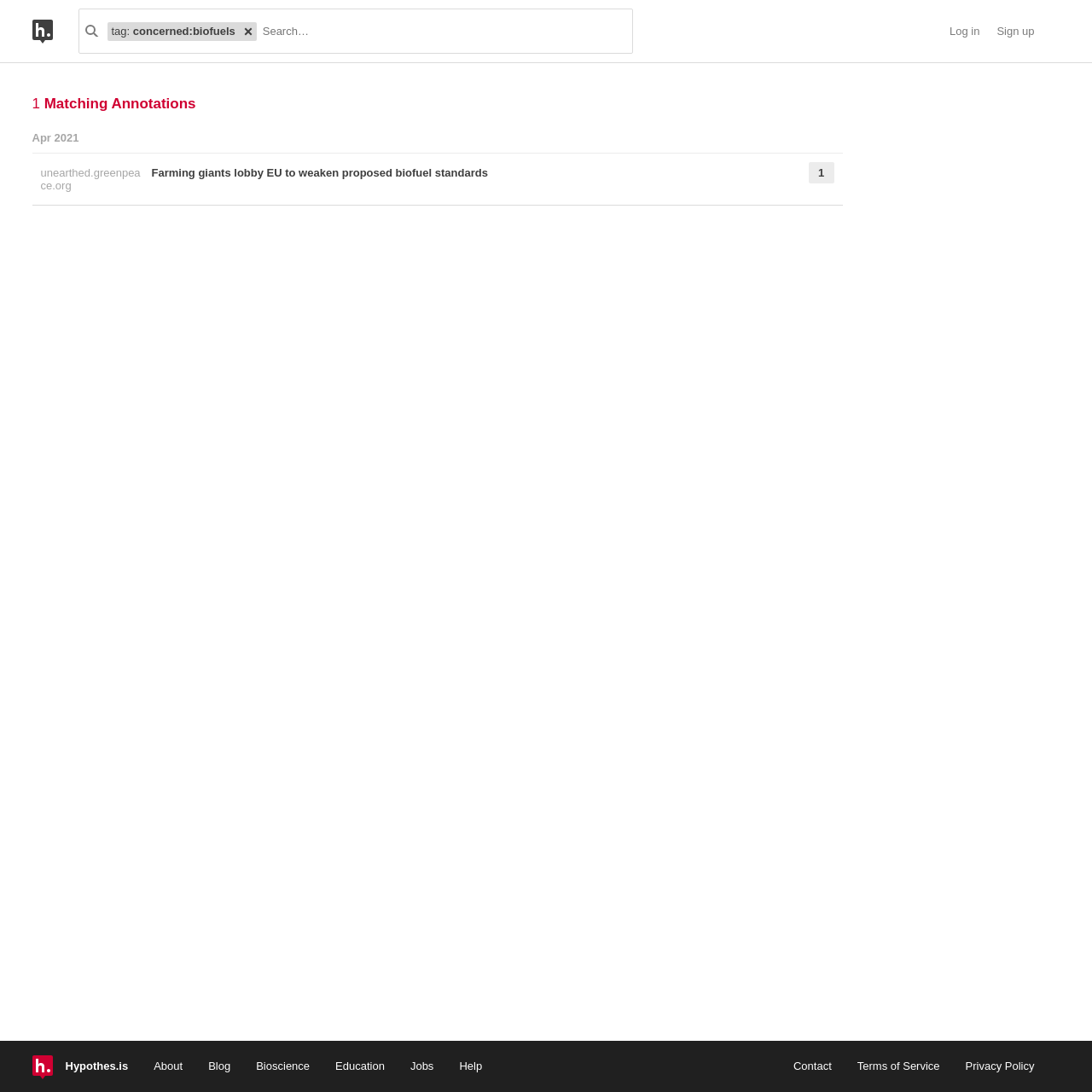Can you specify the bounding box coordinates of the area that needs to be clicked to fulfill the following instruction: "Remove search term"?

[0.219, 0.02, 0.235, 0.038]